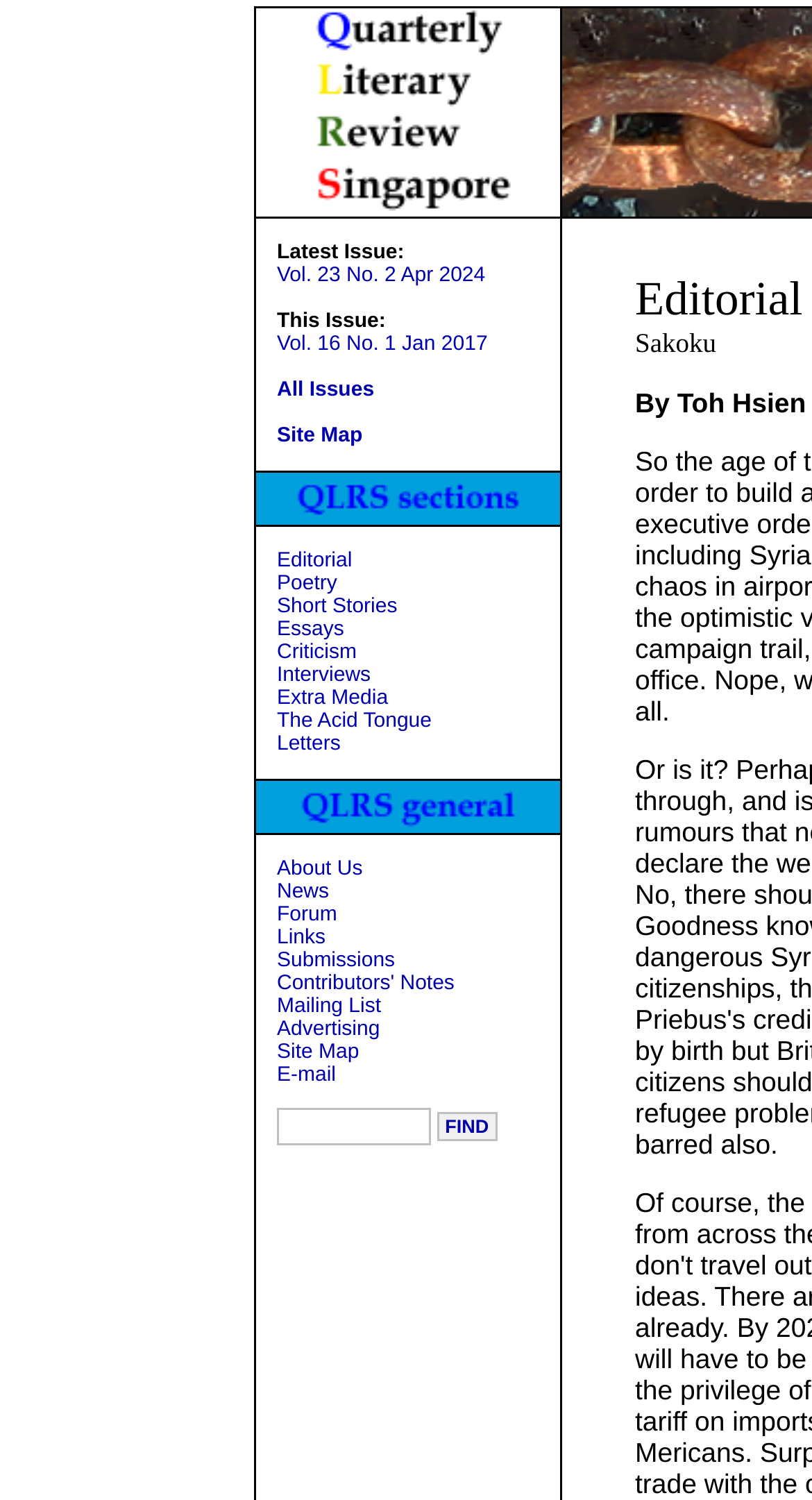What is the current issue of the literary review?
Provide a fully detailed and comprehensive answer to the question.

The current issue of the literary review can be found in the third LayoutTableCell element of the second LayoutTableRow, which contains the text 'This Issue: Vol. 16 No. 1 Jan 2017'.